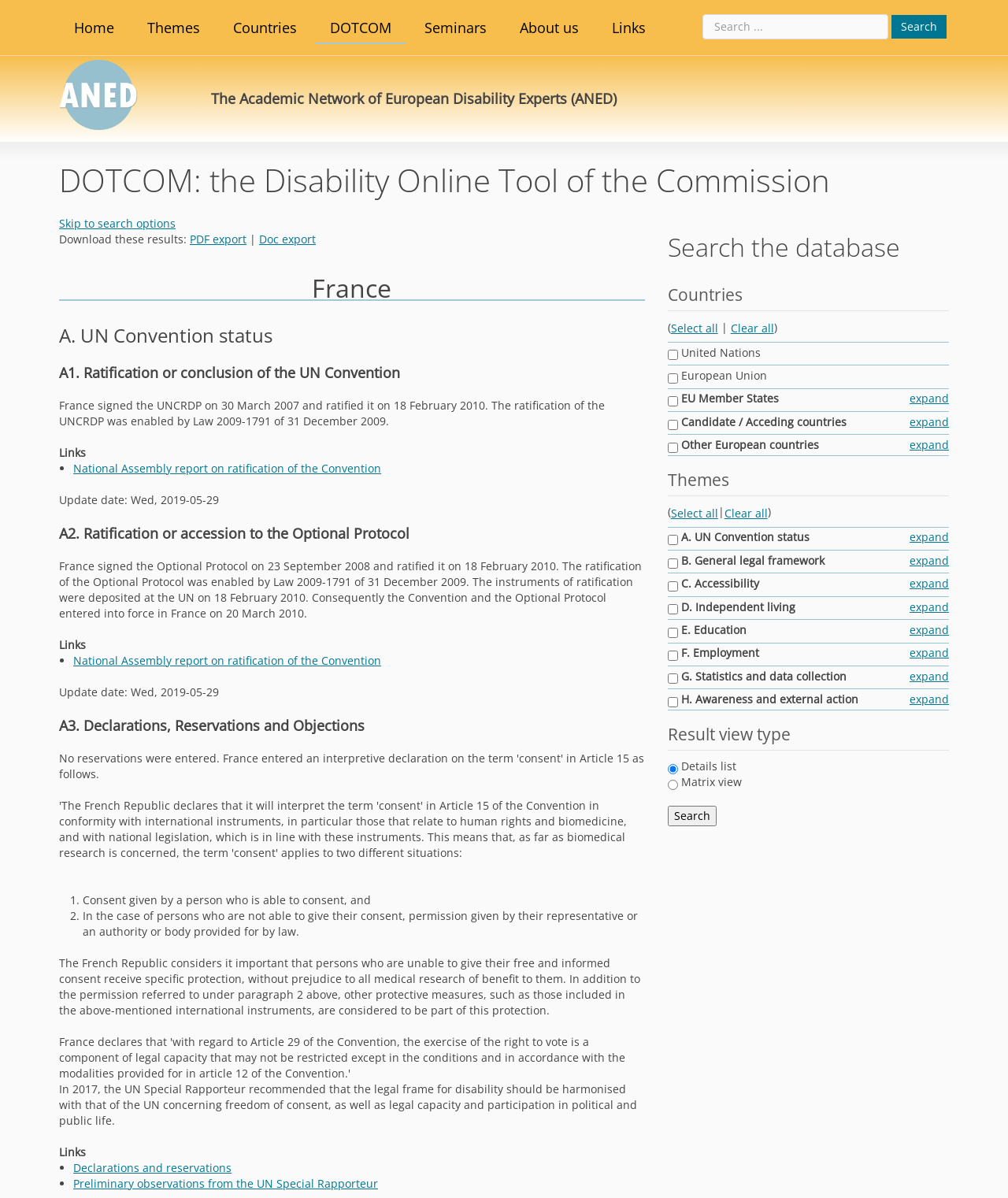Determine the bounding box coordinates of the UI element described below. Use the format (top-left x, top-left y, bottom-right x, bottom-right y) with floating point numbers between 0 and 1: PDF export

[0.188, 0.193, 0.245, 0.206]